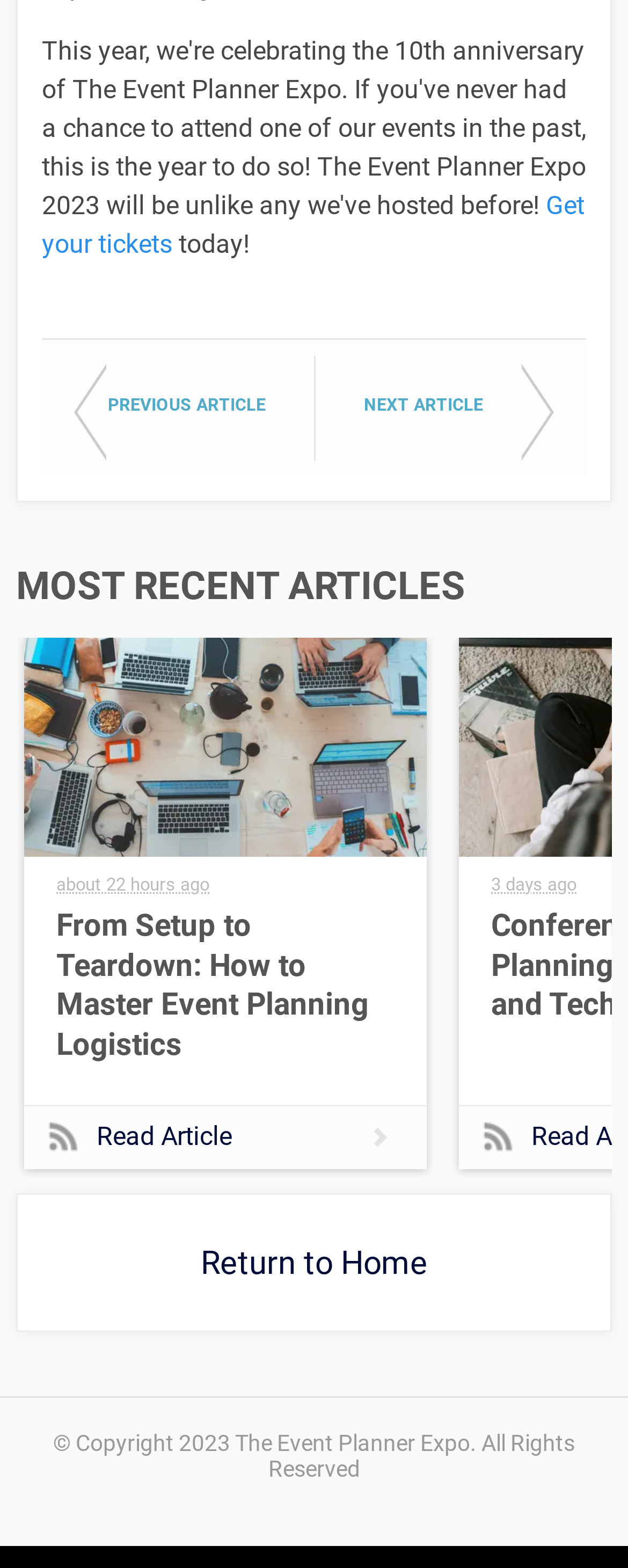Respond with a single word or phrase to the following question: What is the copyright information?

Copyright 2023 The Event Planner Expo